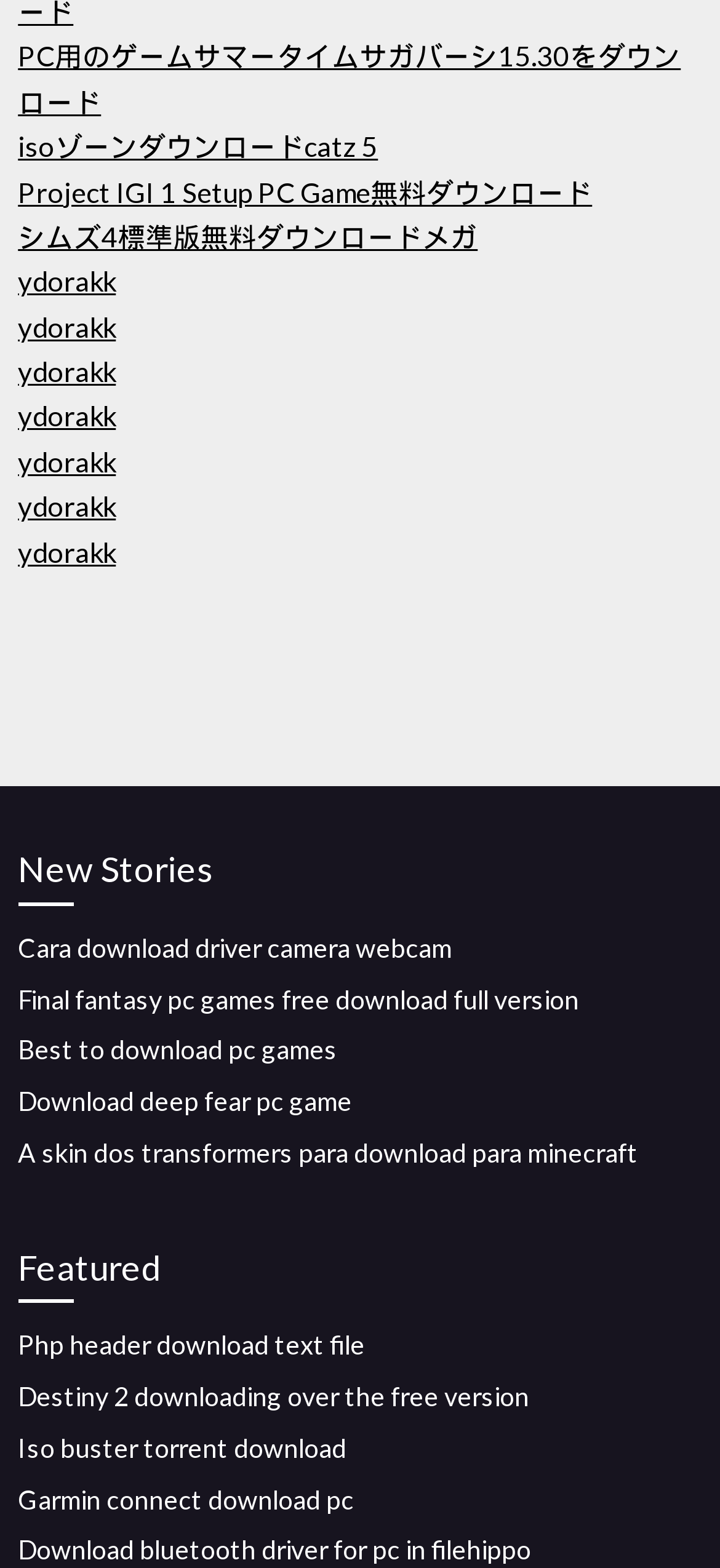What is the last link on the webpage?
Use the information from the image to give a detailed answer to the question.

I looked at the last link on the webpage and found that it is 'Download bluetooth driver for pc in filehippo', which suggests that it is the last link on the webpage.